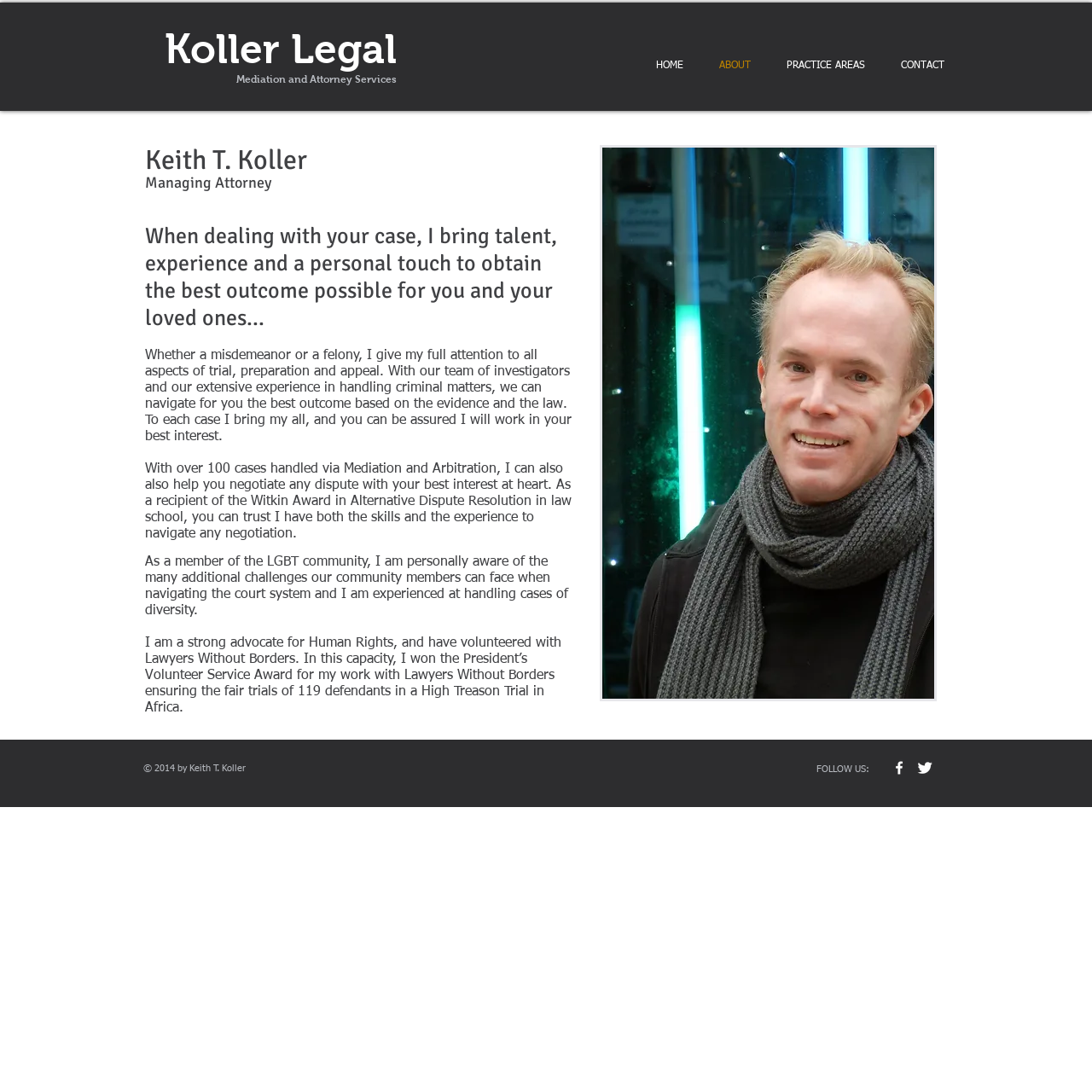Predict the bounding box of the UI element that fits this description: "ABOUT".

[0.642, 0.019, 0.704, 0.102]